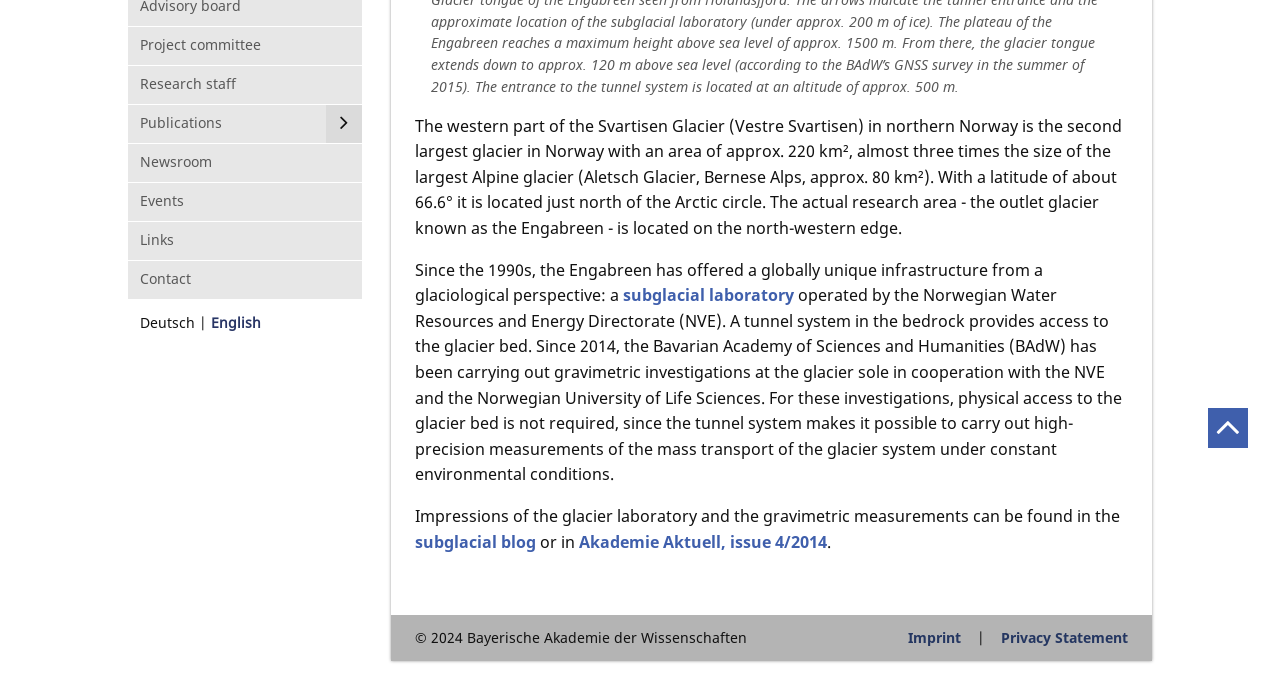From the webpage screenshot, identify the region described by Adventure. Provide the bounding box coordinates as (top-left x, top-left y, bottom-right x, bottom-right y), with each value being a floating point number between 0 and 1.

None